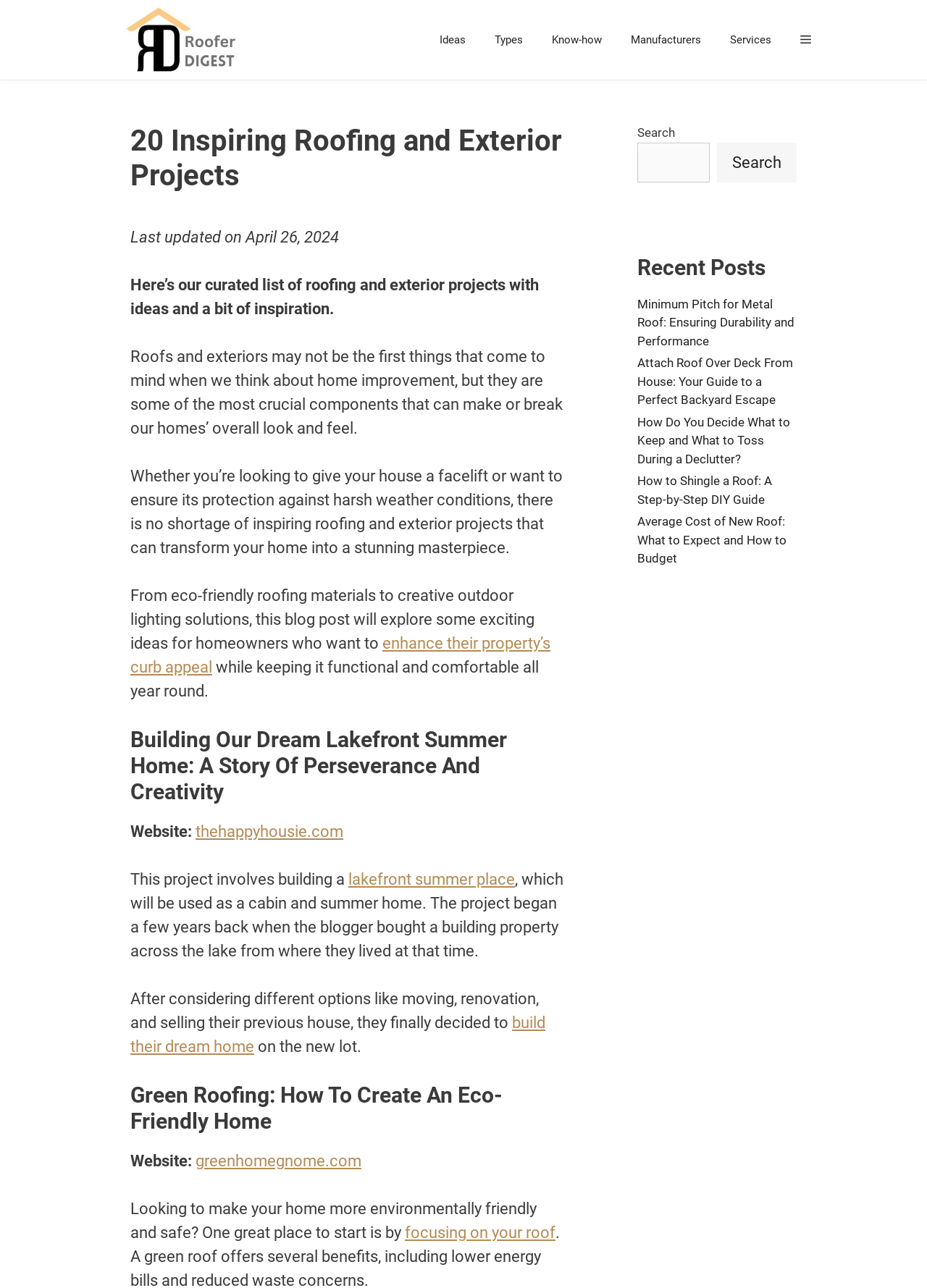From the webpage screenshot, identify the region described by focusing on your roof. Provide the bounding box coordinates as (top-left x, top-left y, bottom-right x, bottom-right y), with each value being a floating point number between 0 and 1.

[0.437, 0.95, 0.599, 0.964]